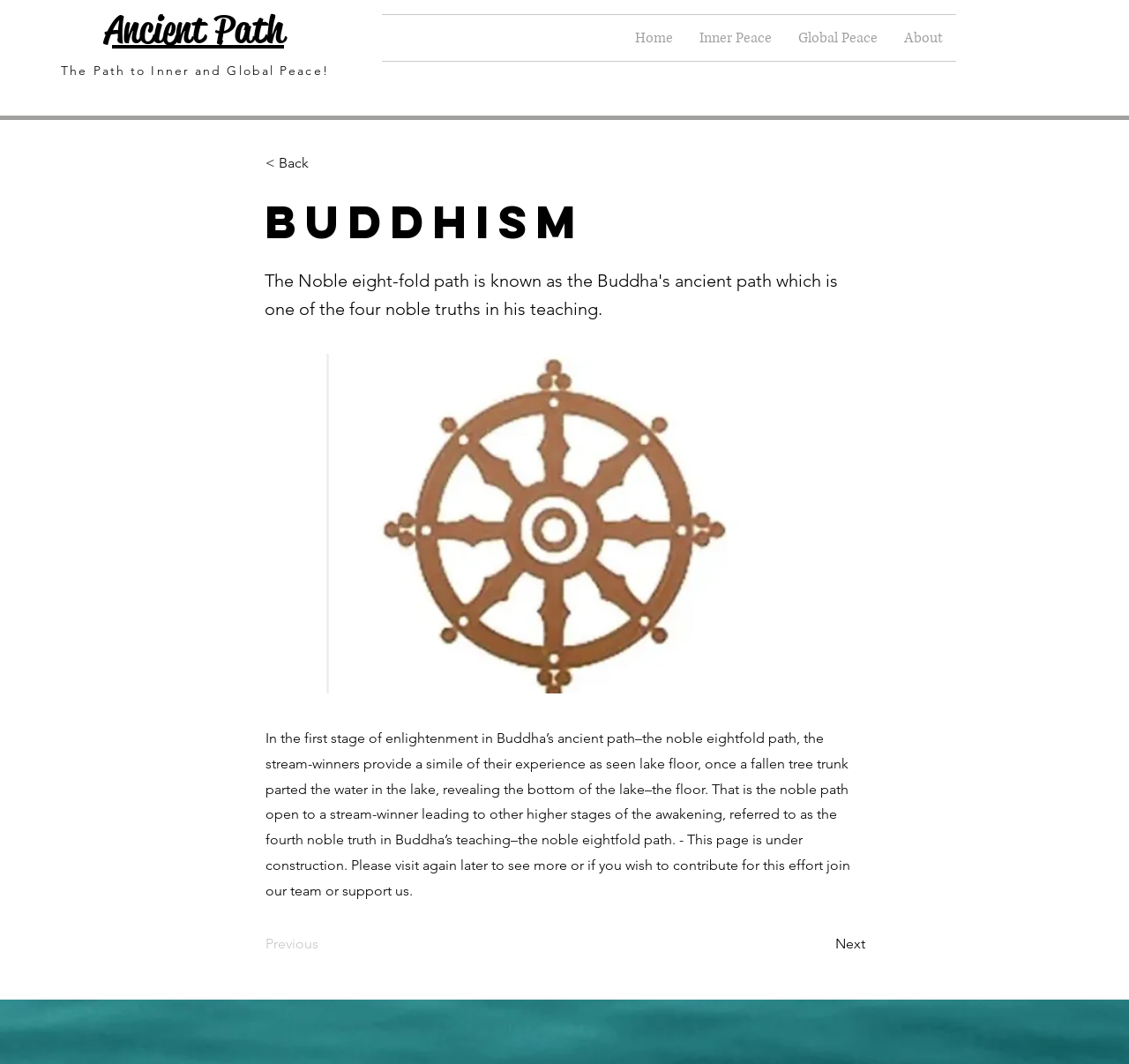Analyze the image and provide a detailed answer to the question: What is the purpose of the 'Previous' button?

The 'Previous' button is disabled, indicating that it is not currently available for use, possibly because the webpage is under construction or there is no previous content to navigate to.